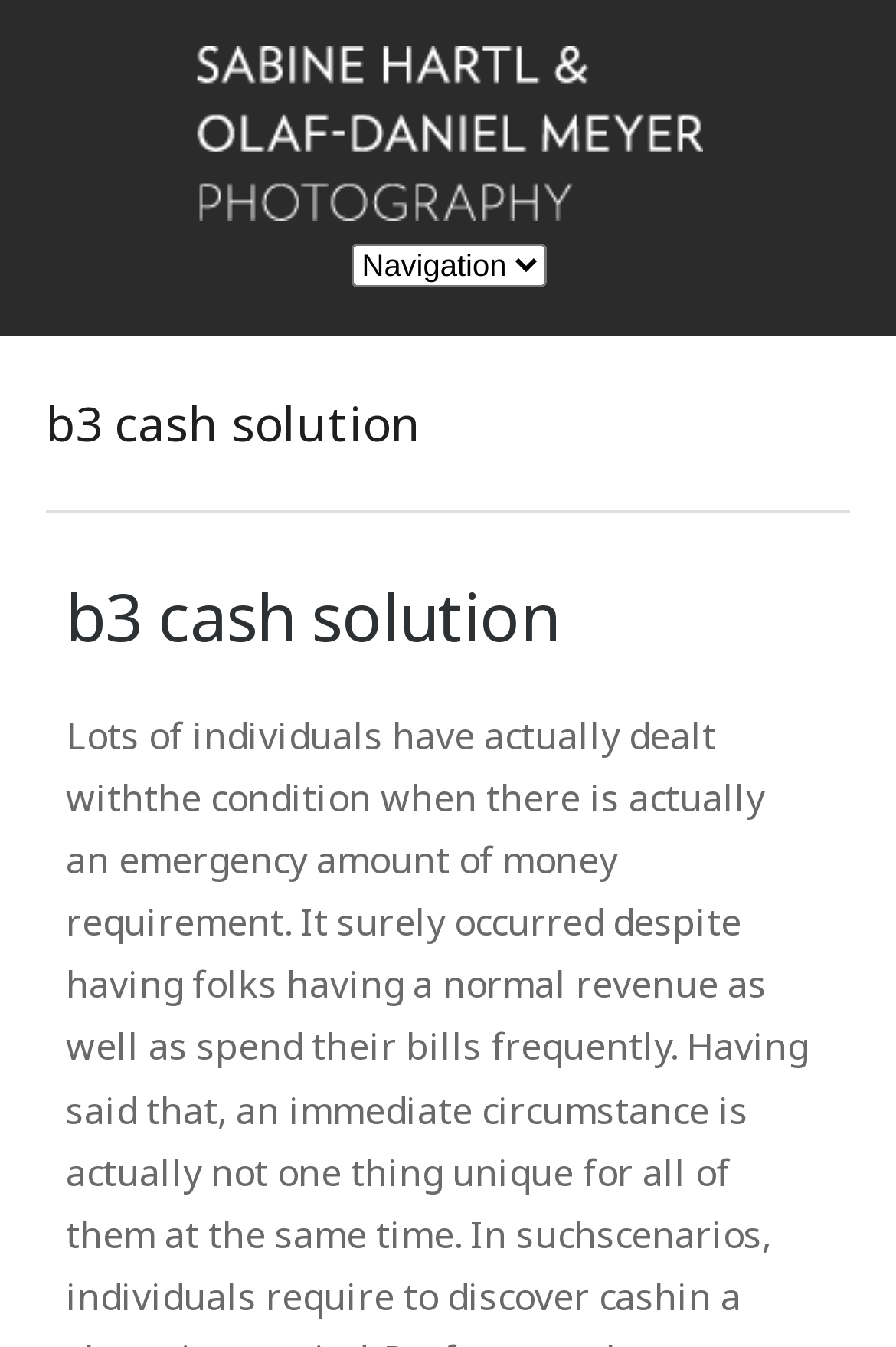How many links are there on the webpage?
Examine the image and give a concise answer in one word or a short phrase.

2